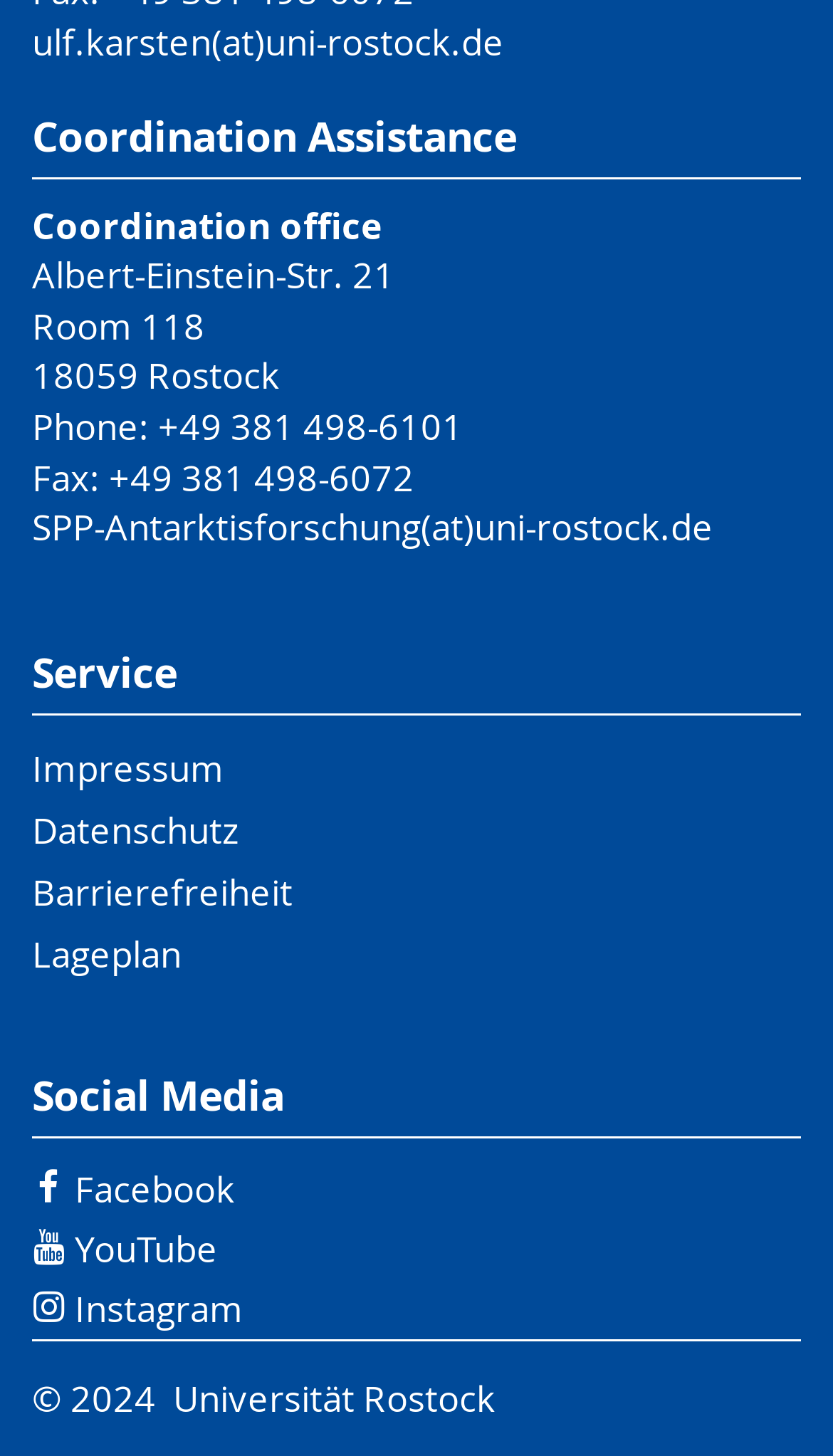Provide a brief response using a word or short phrase to this question:
What is the fax number of the coordination office?

+49 381 498-6072